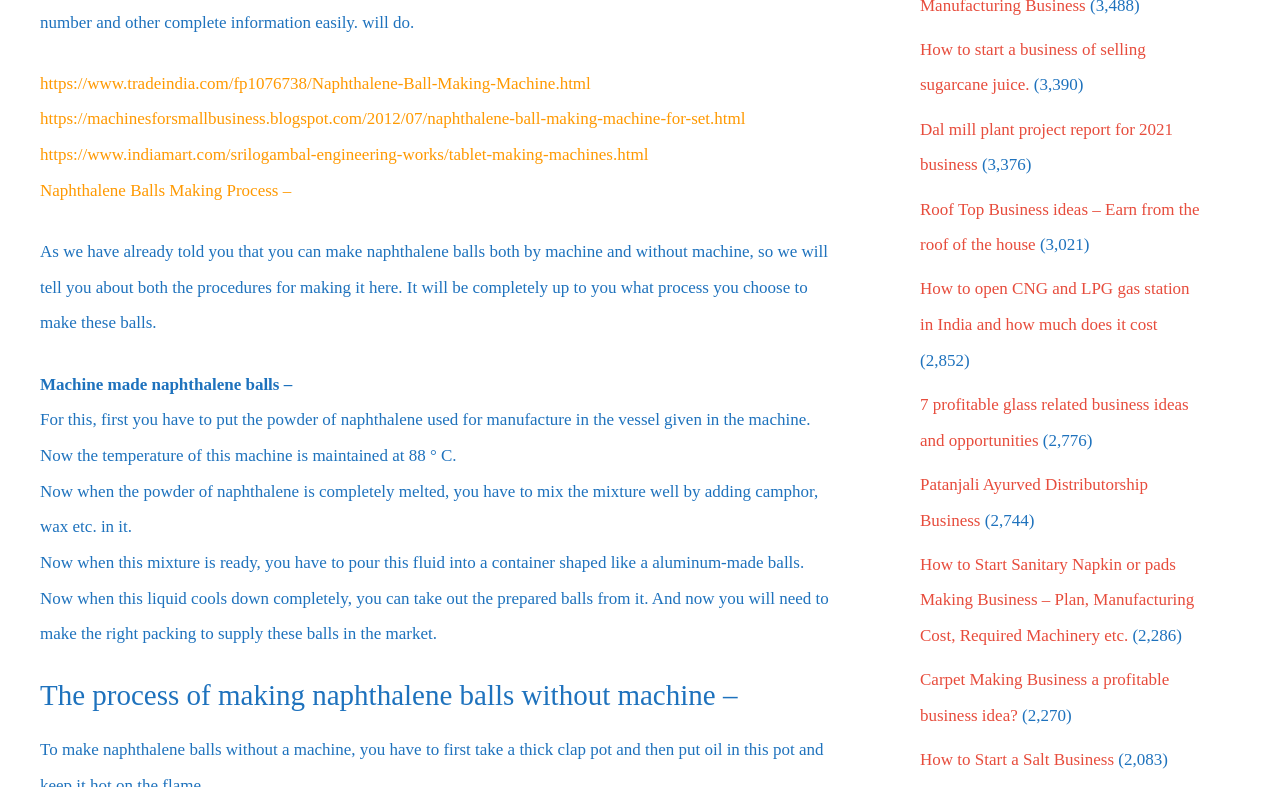Pinpoint the bounding box coordinates for the area that should be clicked to perform the following instruction: "Click the link to learn about Naphthalene Ball Making Machine".

[0.031, 0.094, 0.462, 0.118]